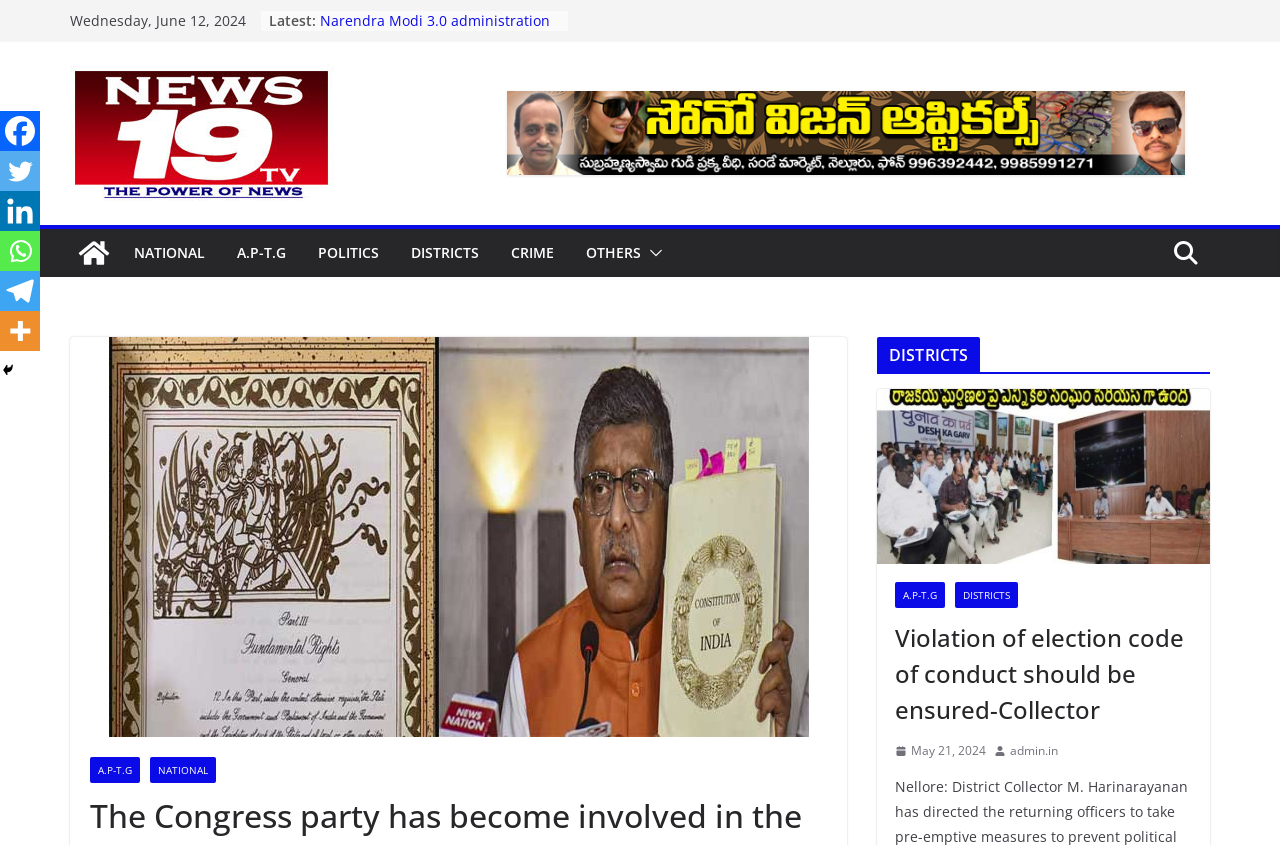Bounding box coordinates should be provided in the format (top-left x, top-left y, bottom-right x, bottom-right y) with all values between 0 and 1. Identify the bounding box for this UI element: aria-label="Facebook" title="Facebook"

[0.0, 0.131, 0.031, 0.179]